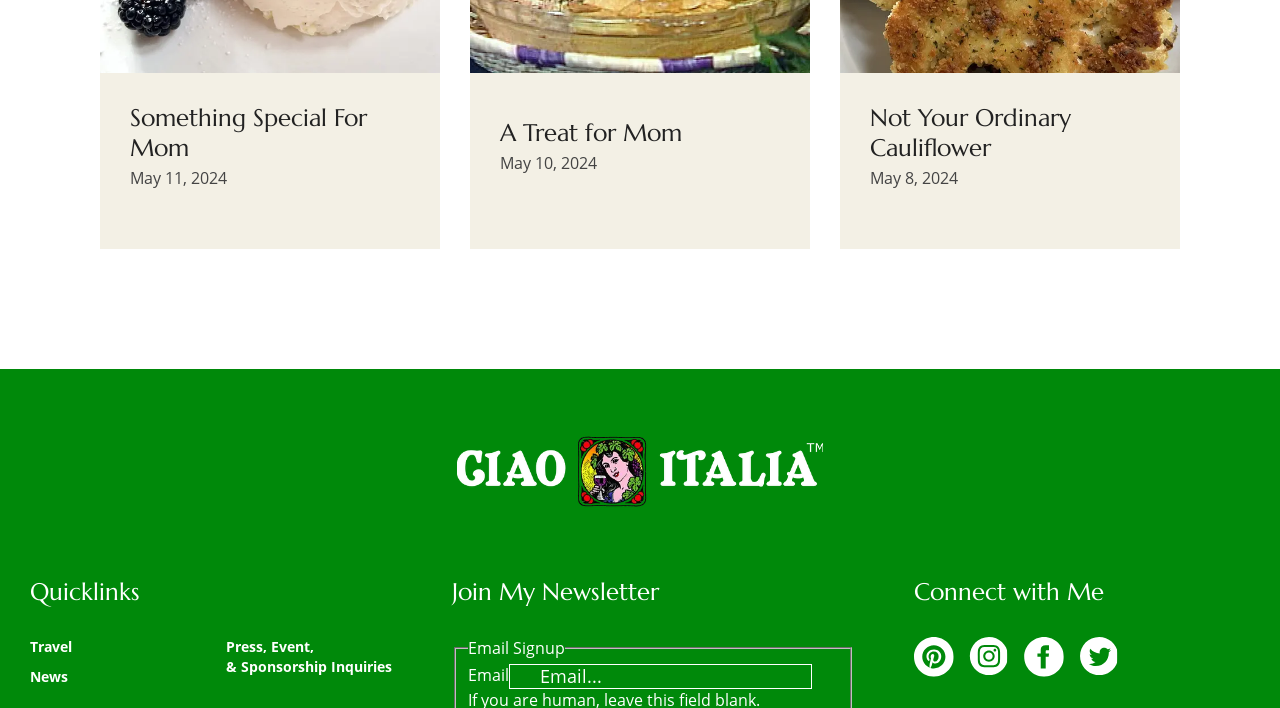Predict the bounding box coordinates for the UI element described as: "parent_node: Email name="item_meta[6]" placeholder="Email..."". The coordinates should be four float numbers between 0 and 1, presented as [left, top, right, bottom].

[0.398, 0.939, 0.634, 0.973]